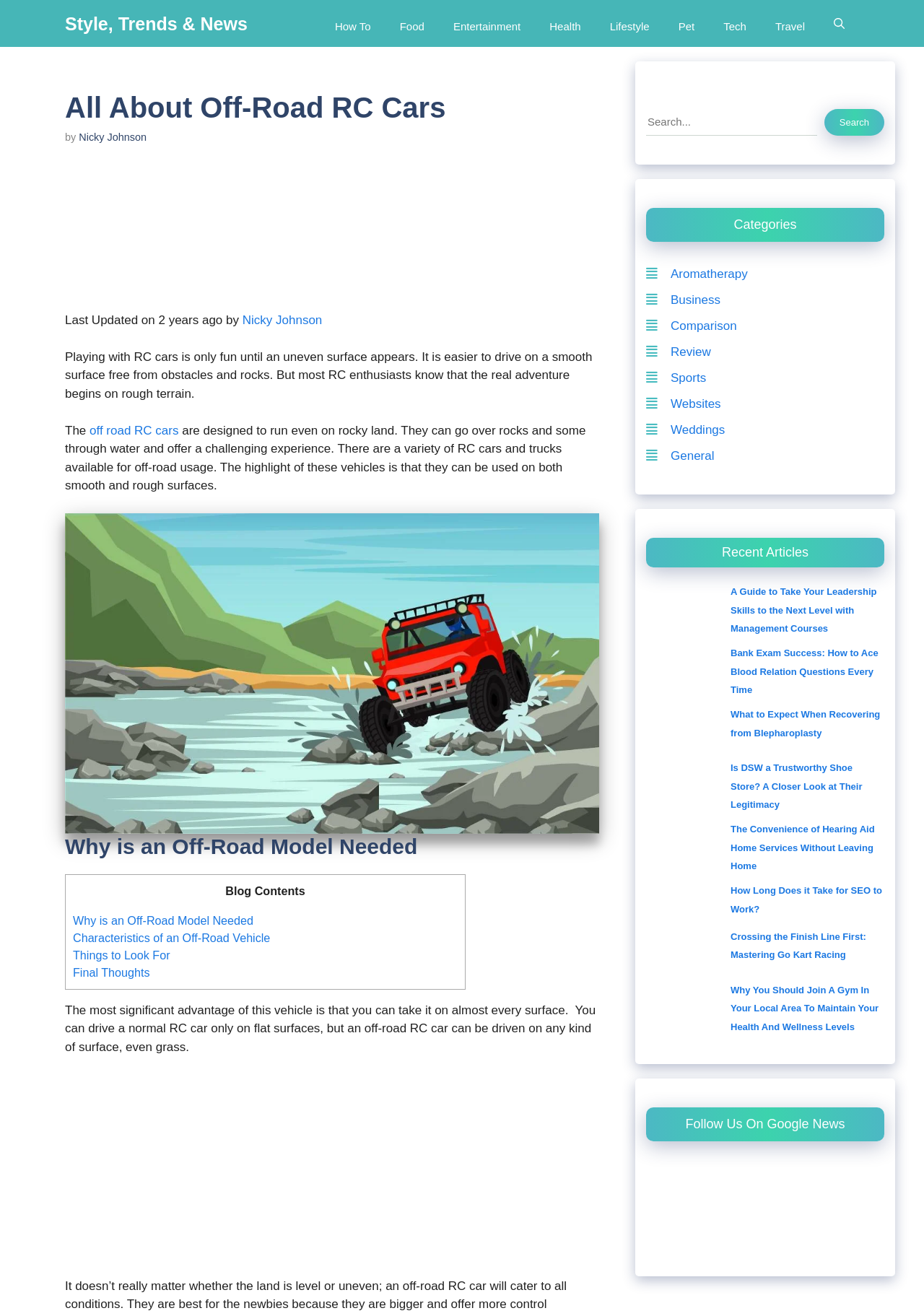Please locate the bounding box coordinates of the element's region that needs to be clicked to follow the instruction: "Read about off-road RC cars". The bounding box coordinates should be provided as four float numbers between 0 and 1, i.e., [left, top, right, bottom].

[0.07, 0.322, 0.193, 0.332]